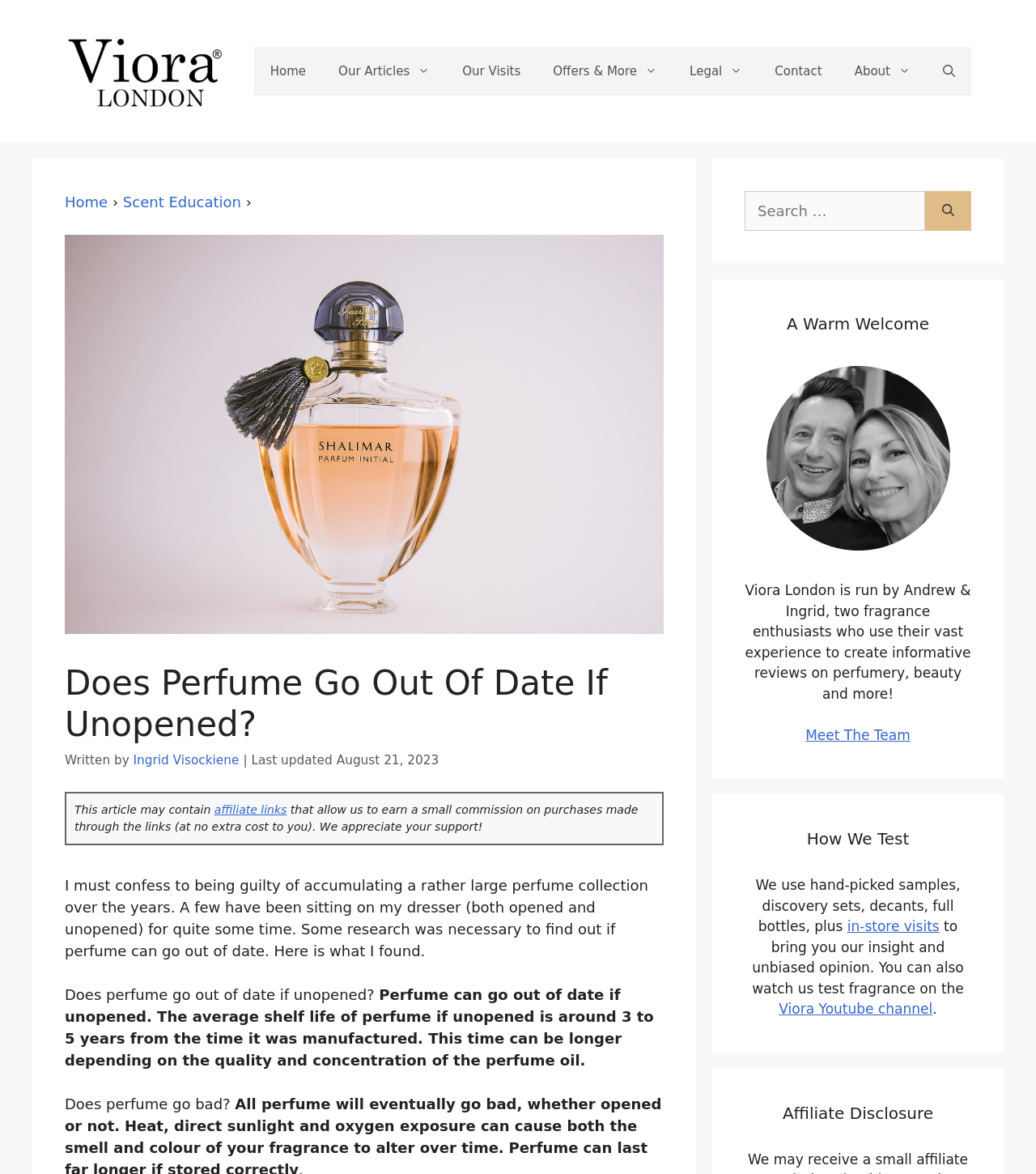Based on what you see in the screenshot, provide a thorough answer to this question: What is the name of the website?

The name of the website can be found in the banner section at the top of the webpage, where it says 'Viora London'.